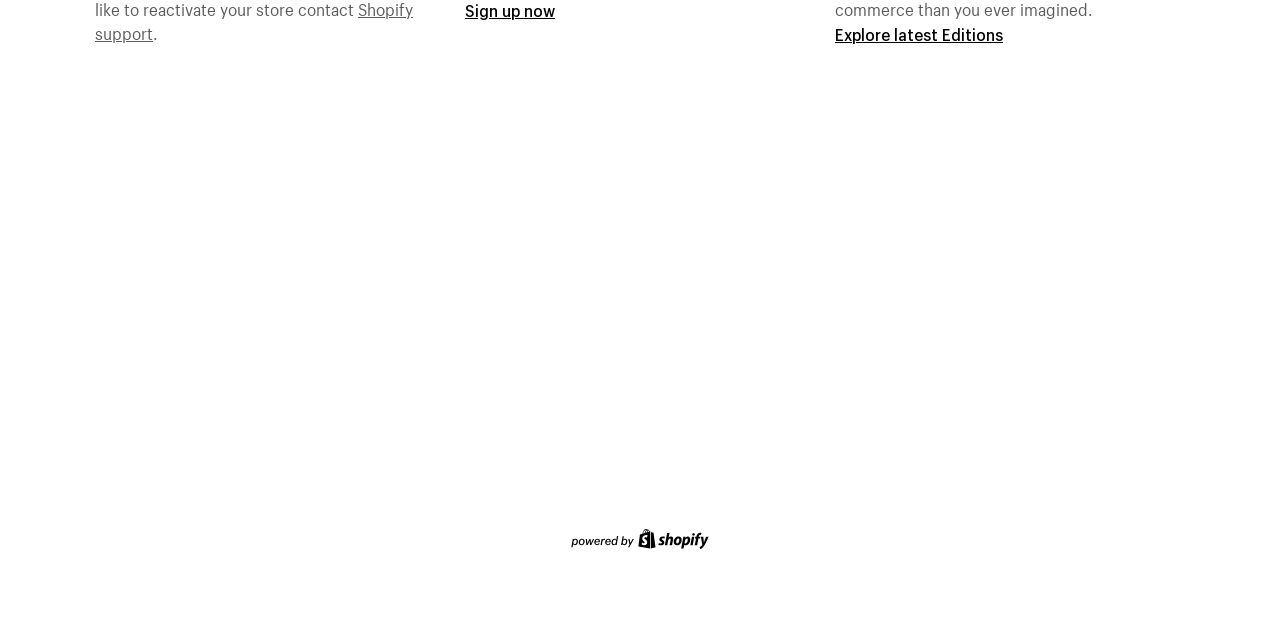Determine the bounding box coordinates of the UI element that matches the following description: "Explore latest Editions". The coordinates should be four float numbers between 0 and 1 in the format [left, top, right, bottom].

[0.652, 0.037, 0.784, 0.07]